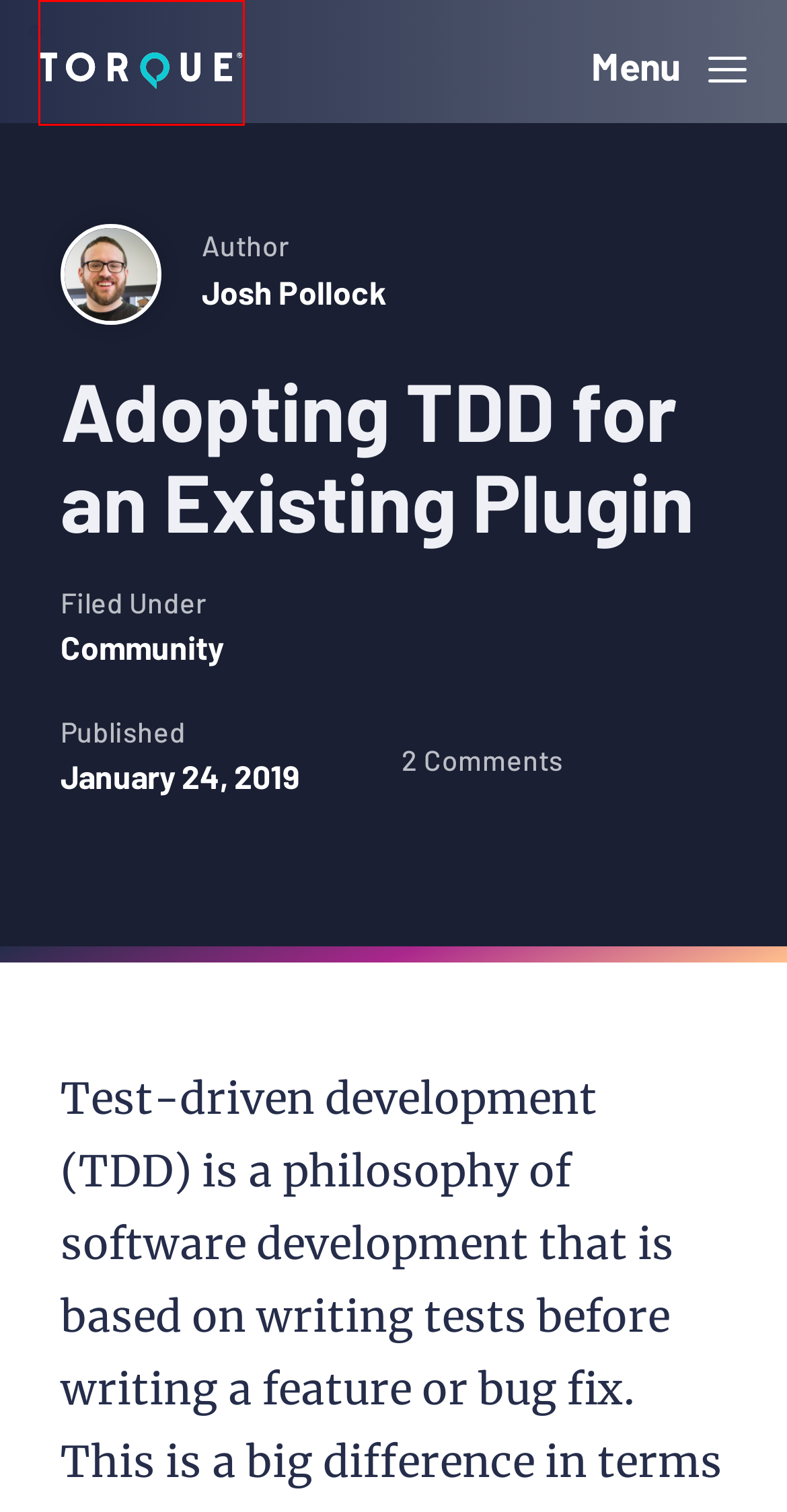Examine the webpage screenshot and identify the UI element enclosed in the red bounding box. Pick the webpage description that most accurately matches the new webpage after clicking the selected element. Here are the candidates:
A. Development | Torque
B. Community | Torque
C. Press This: Data Liberation
D. Josh Pollock
E. News Drop | Torque
F. Torque Magazine - the latest WordPress news and developments
G. Ghost Inspector - Automated Browser Testing
H. Privacy Policy | @thetorquemag

F